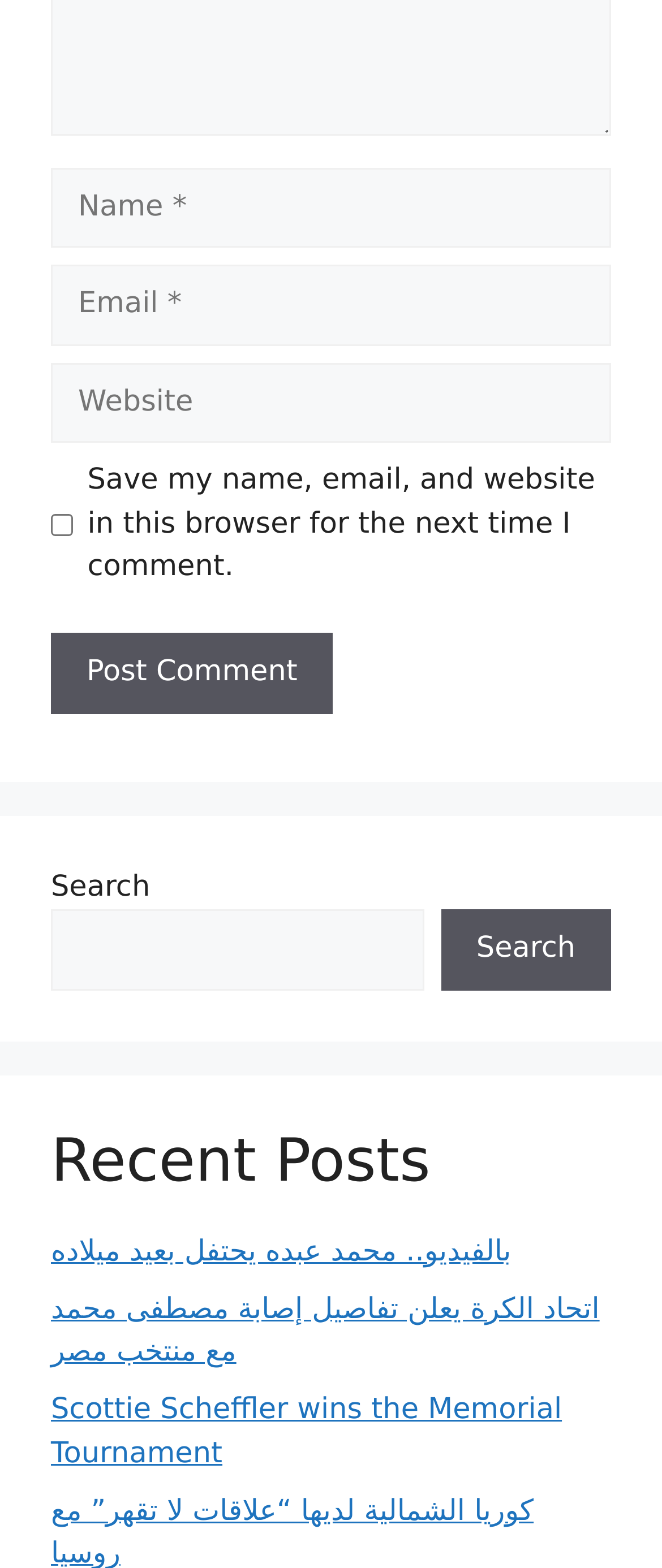What is the function of the checkbox?
Look at the webpage screenshot and answer the question with a detailed explanation.

The checkbox is used to save the user's name, email, and website in the browser for the next time they comment. This is indicated by the text label adjacent to the checkbox, which states 'Save my name, email, and website in this browser for the next time I comment.'